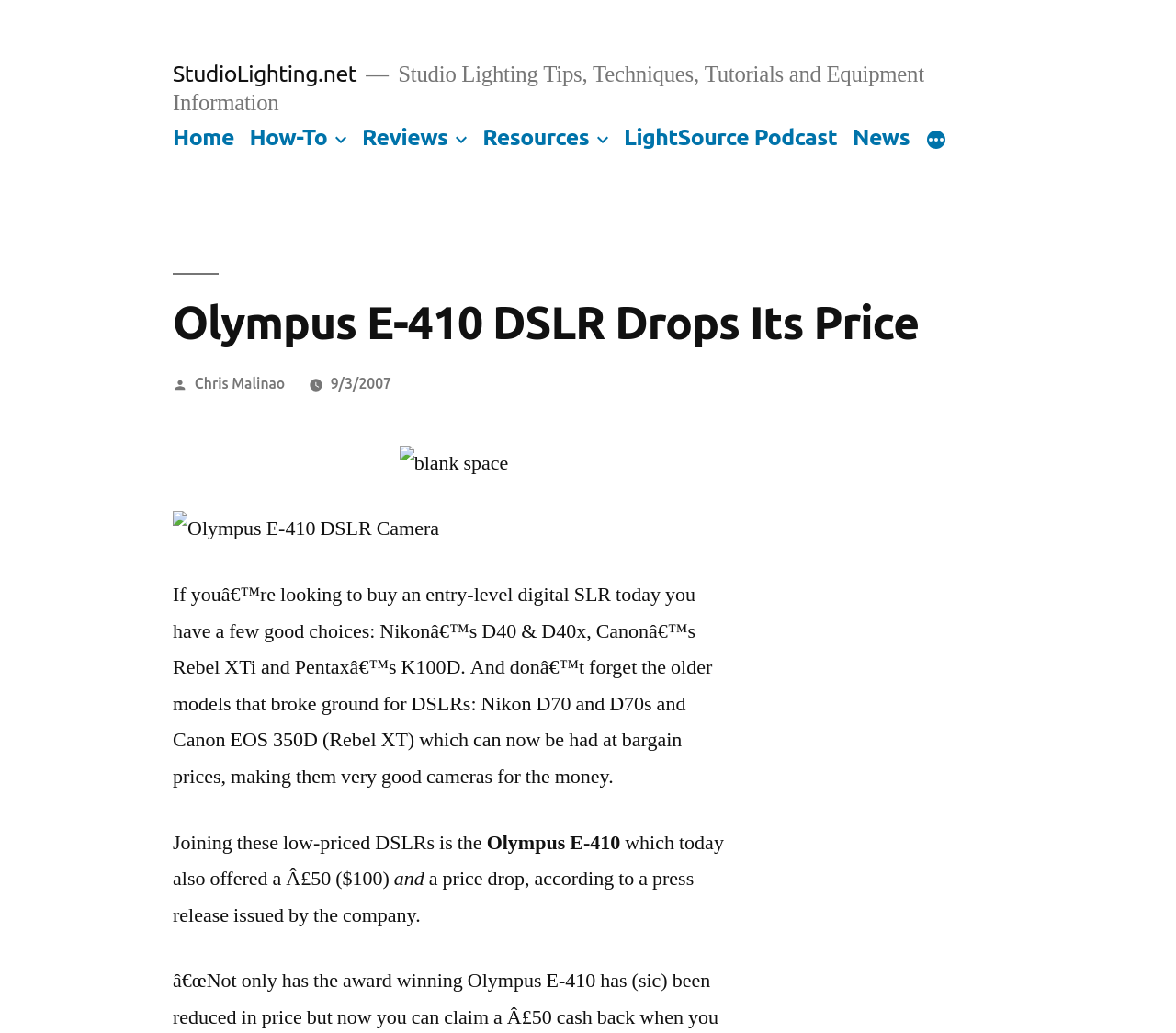Answer the question in one word or a short phrase:
What is the topic of the article?

Olympus E-410 DSLR